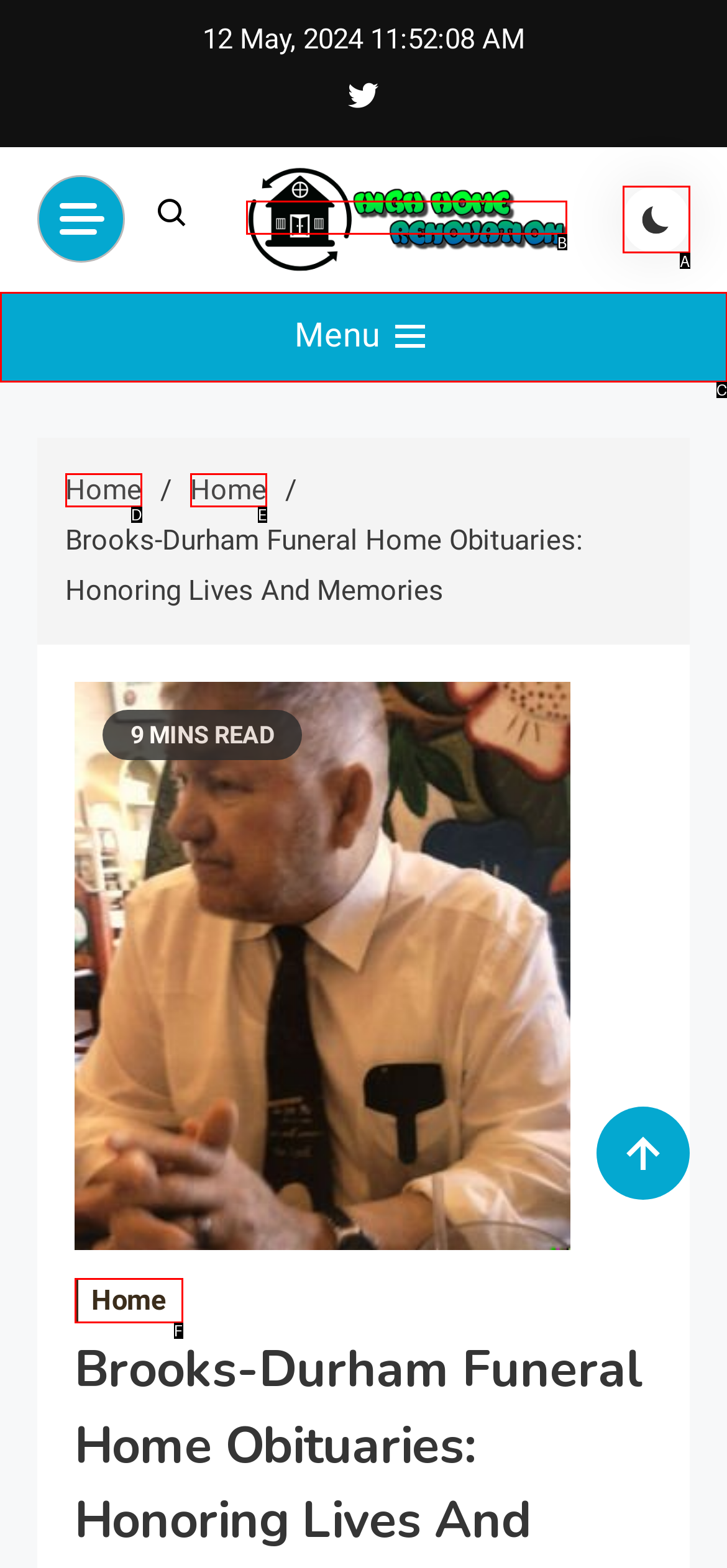Select the letter that aligns with the description: Menu. Answer with the letter of the selected option directly.

C